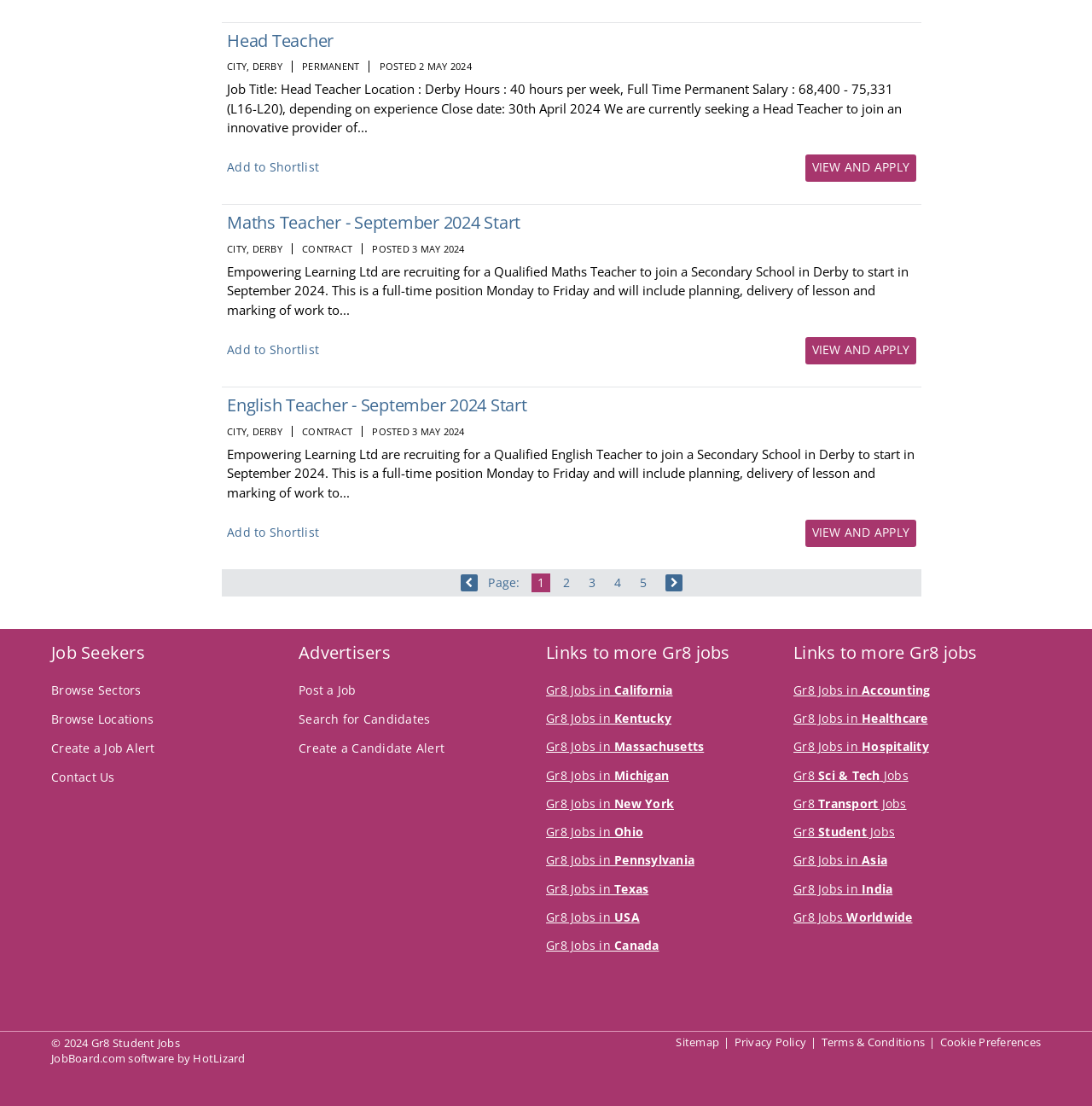Look at the image and answer the question in detail:
What is the purpose of the 'Add to Shortlist' button?

The 'Add to Shortlist' button is located below each job posting, and its purpose is to allow users to add a job to their shortlist for later reference.